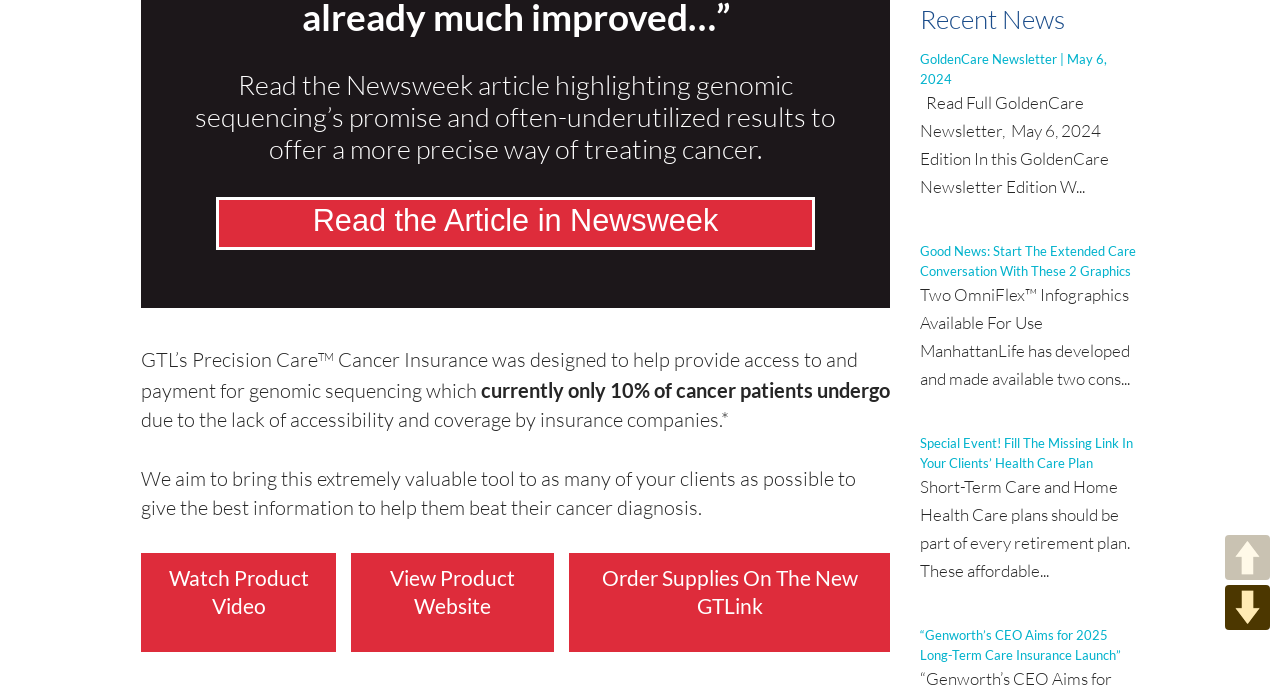Determine the bounding box for the UI element that matches this description: "Read the Article in Newsweek".

[0.244, 0.296, 0.561, 0.345]